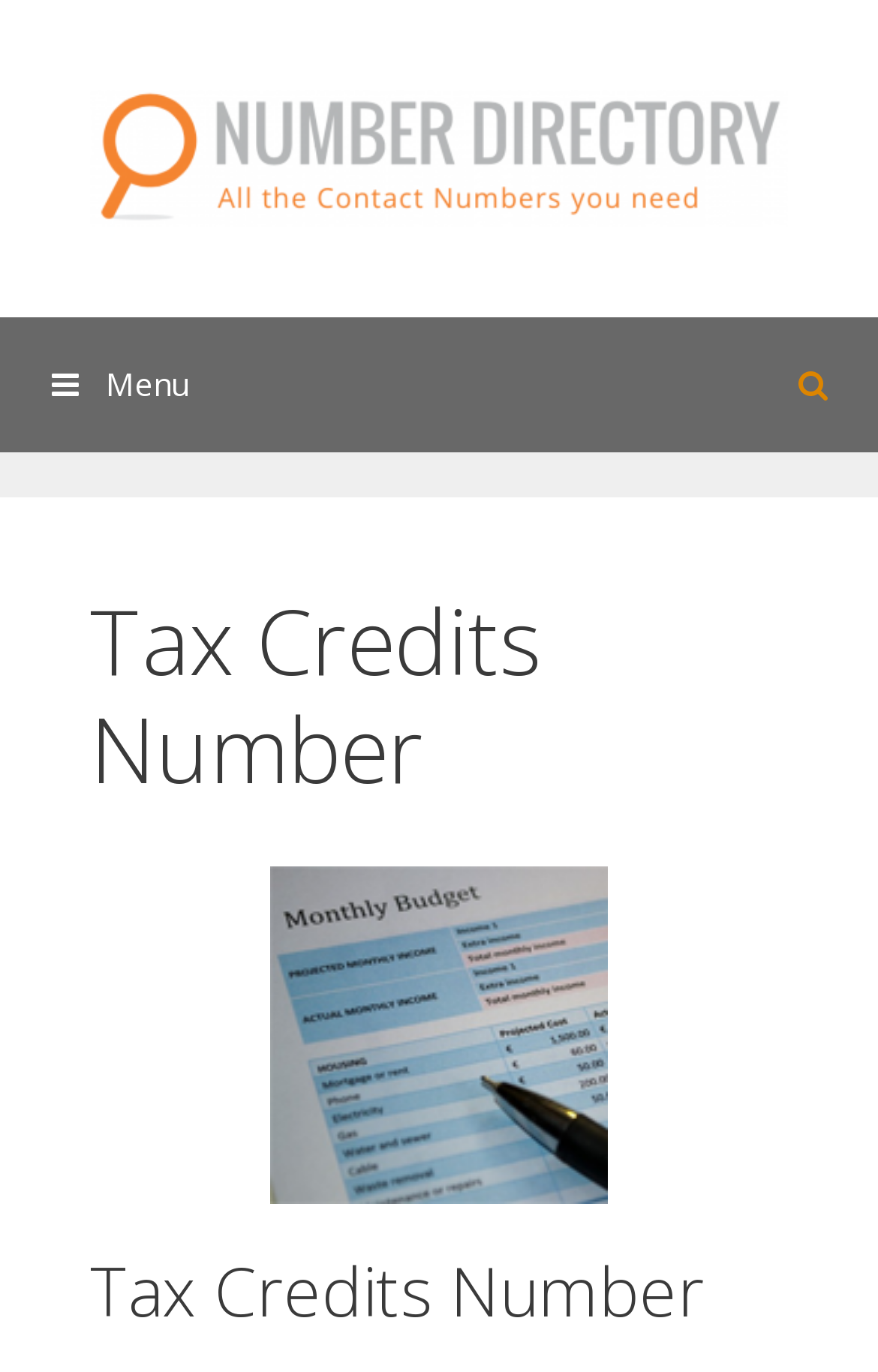Can you locate the main headline on this webpage and provide its text content?

Tax Credits Number